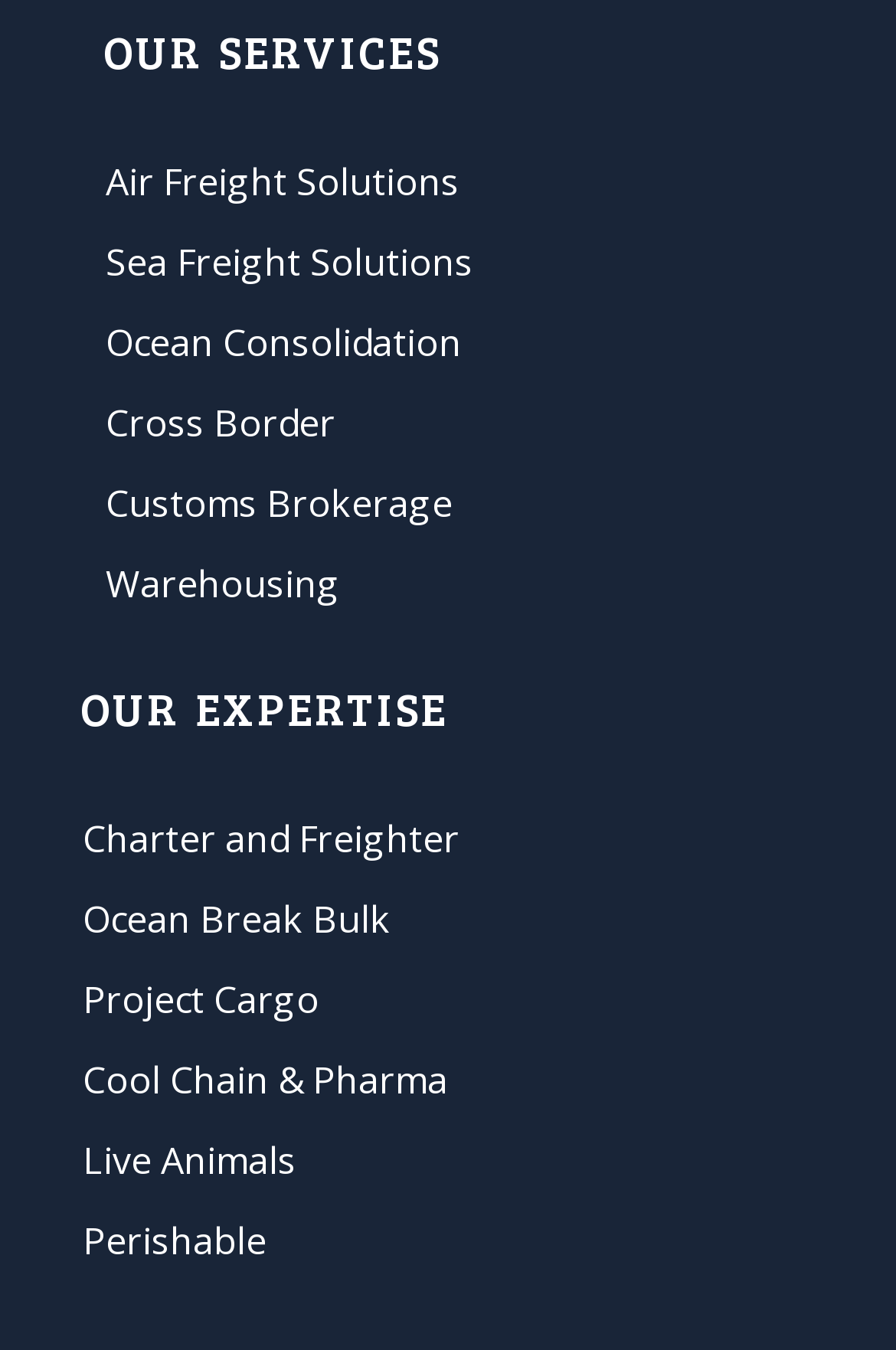Determine the bounding box coordinates of the region that needs to be clicked to achieve the task: "Discover Project Cargo".

[0.092, 0.712, 0.908, 0.769]